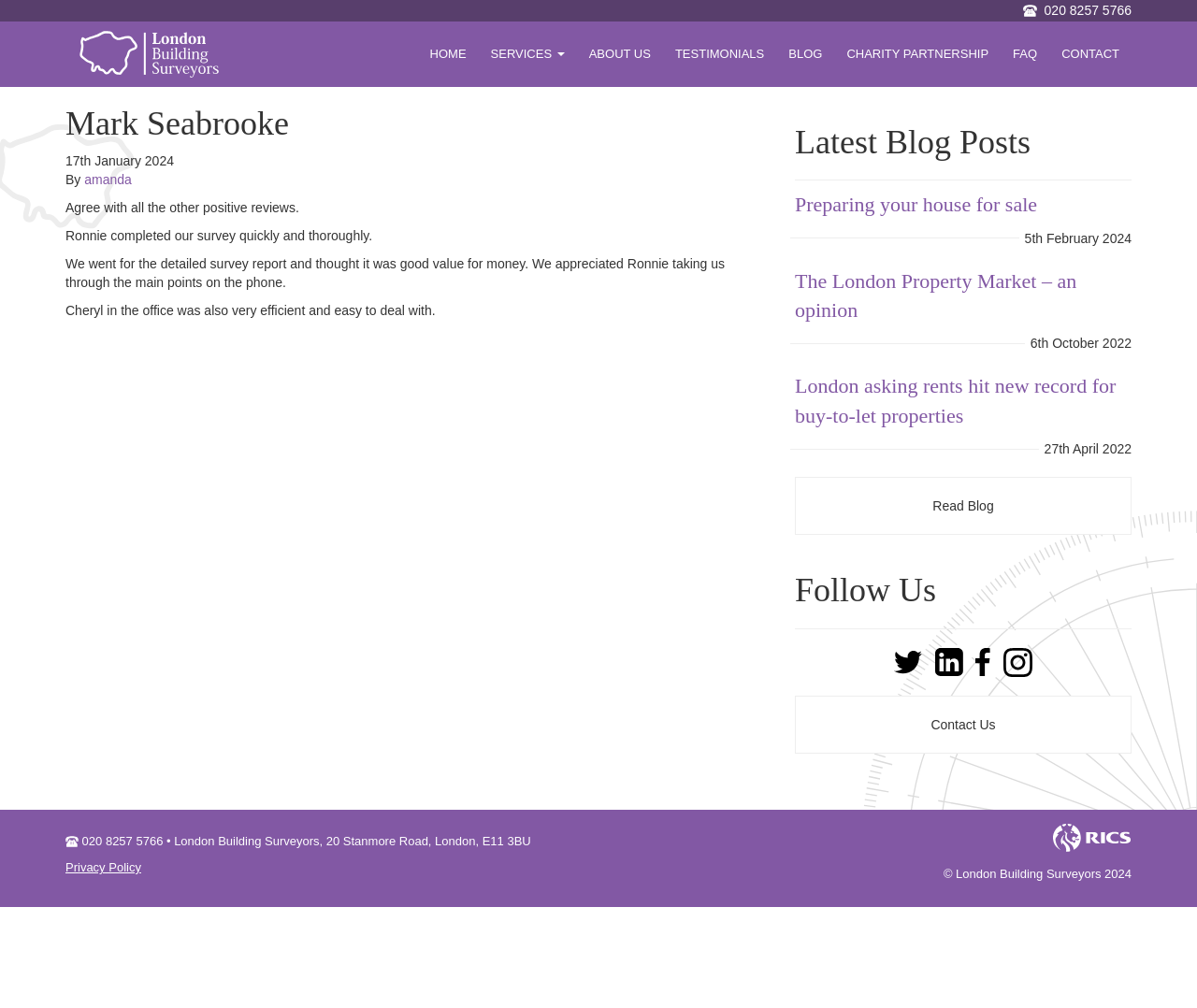What is the phone number of London Building Surveyors?
Using the image as a reference, deliver a detailed and thorough answer to the question.

I found the phone number on the top right corner of the webpage, which is '020 8257 5766'. It is also mentioned at the bottom of the webpage in the contact information section.